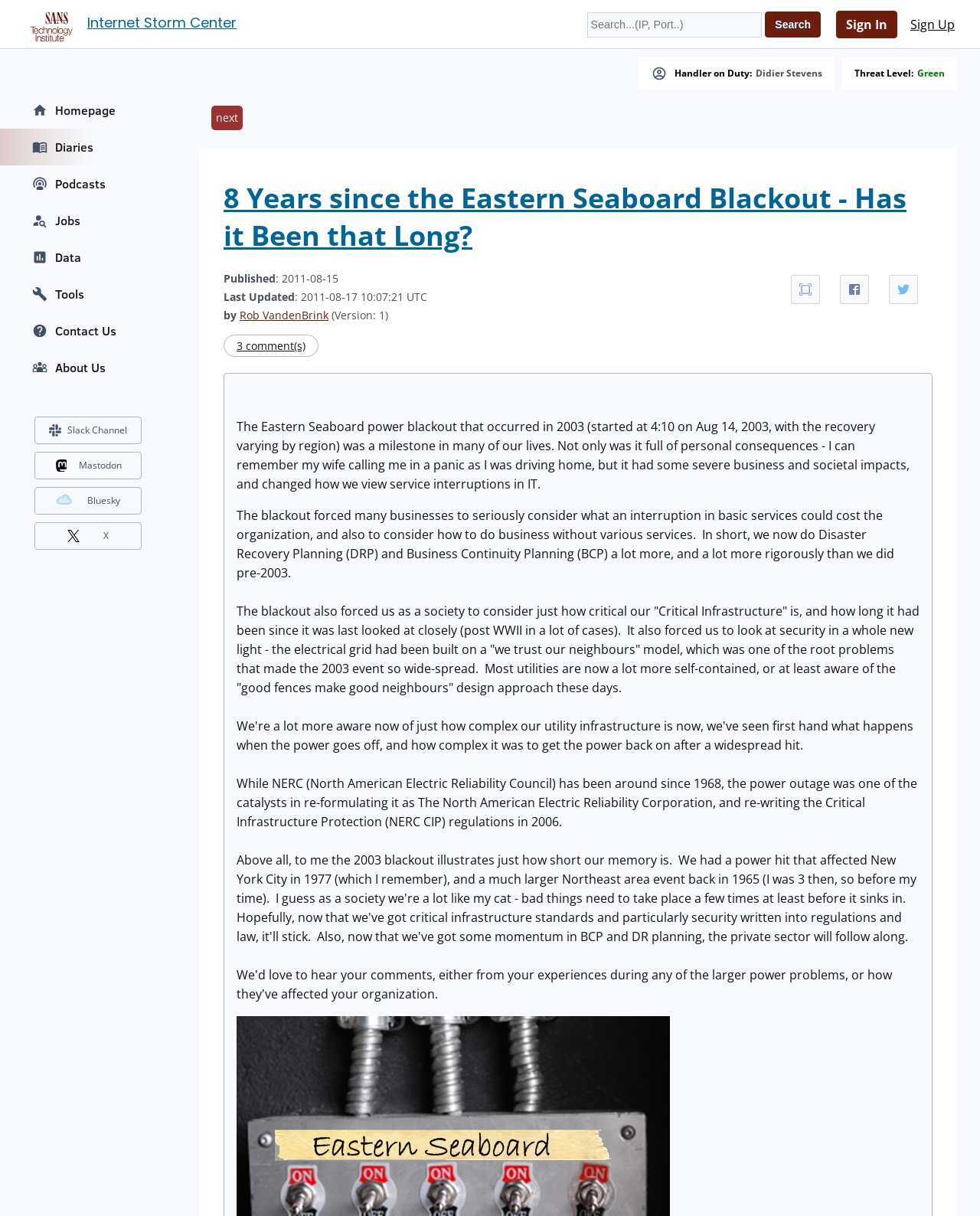Determine the bounding box of the UI component based on this description: "parent_node: Internet Storm Center". The bounding box coordinates should be four float values between 0 and 1, i.e., [left, top, right, bottom].

[0.019, 0.01, 0.081, 0.029]